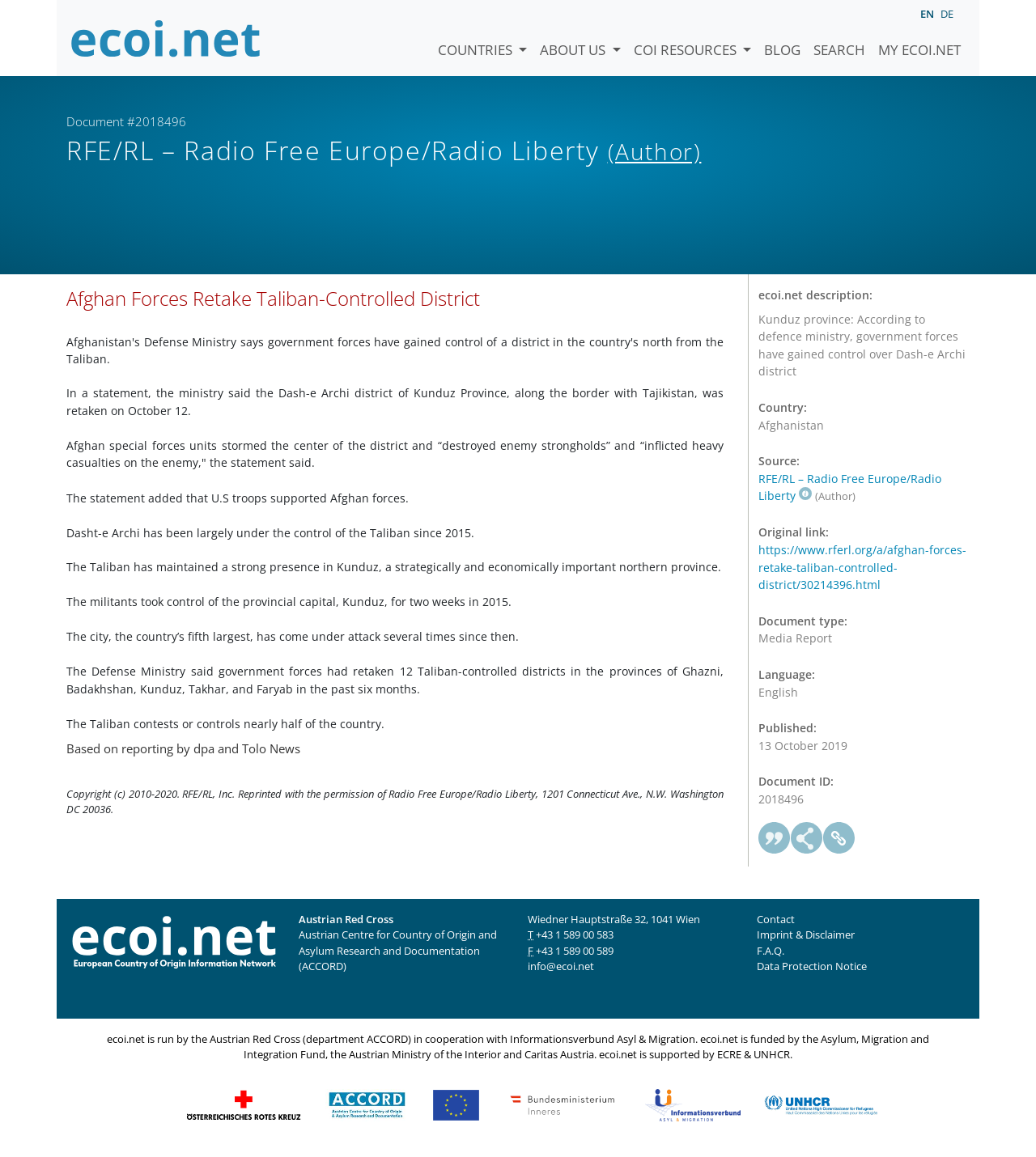Locate the coordinates of the bounding box for the clickable region that fulfills this instruction: "Read the article 'Afghan Forces Retake Taliban-Controlled District'".

[0.064, 0.248, 0.698, 0.275]